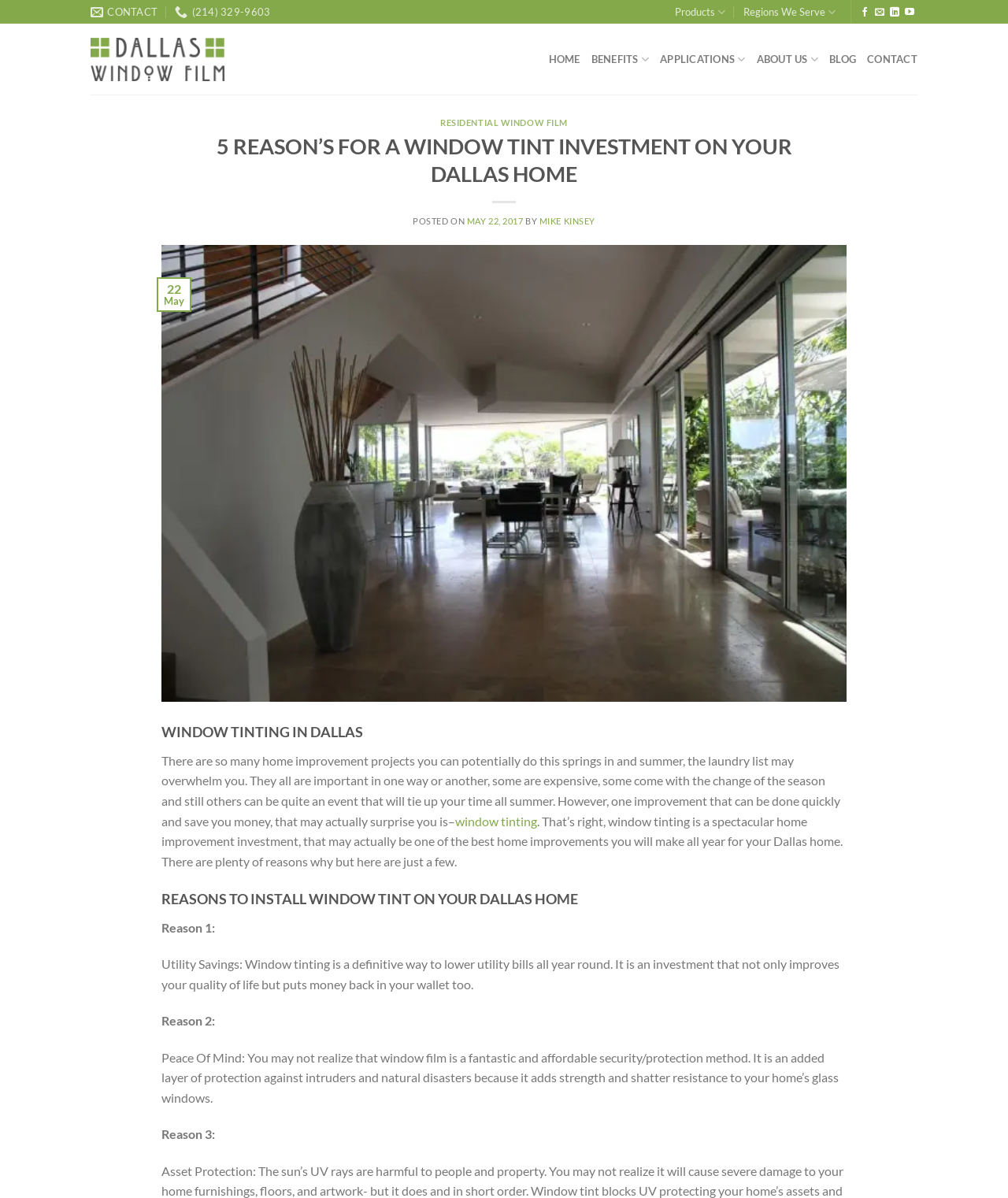Generate a detailed explanation of the webpage's features and information.

The webpage is about window tinting in Dallas, specifically highlighting the benefits of investing in window tinting for homes. At the top of the page, there are several links and icons, including a contact link, phone number, and social media links. Below this, there is a navigation menu with links to different sections of the website, such as "Home", "Benefits", "Applications", "About Us", and "Blog".

The main content of the page is divided into sections, starting with a heading "5 REASON’S FOR A WINDOW TINT INVESTMENT ON YOUR DALLAS HOME". Below this, there is a subheading "RESIDENTIAL WINDOW FILM" and a link to a related page. The main article begins with a brief introduction to the importance of home improvement projects, followed by a discussion on the benefits of window tinting.

The article is structured into sections, each highlighting a reason to install window tint on a Dallas home. The reasons are listed as "Reason 1: Utility Savings", "Reason 2: Peace Of Mind", and "Reason 3" (with the text cut off). Each reason is explained in a few sentences, with the benefits of window tinting emphasized.

Throughout the page, there are several images, including a logo for "Dallas Window Tinting & Film" and an image related to residential window tinting. The layout is clean, with clear headings and concise text. At the bottom of the page, there is a link to "Go to top".